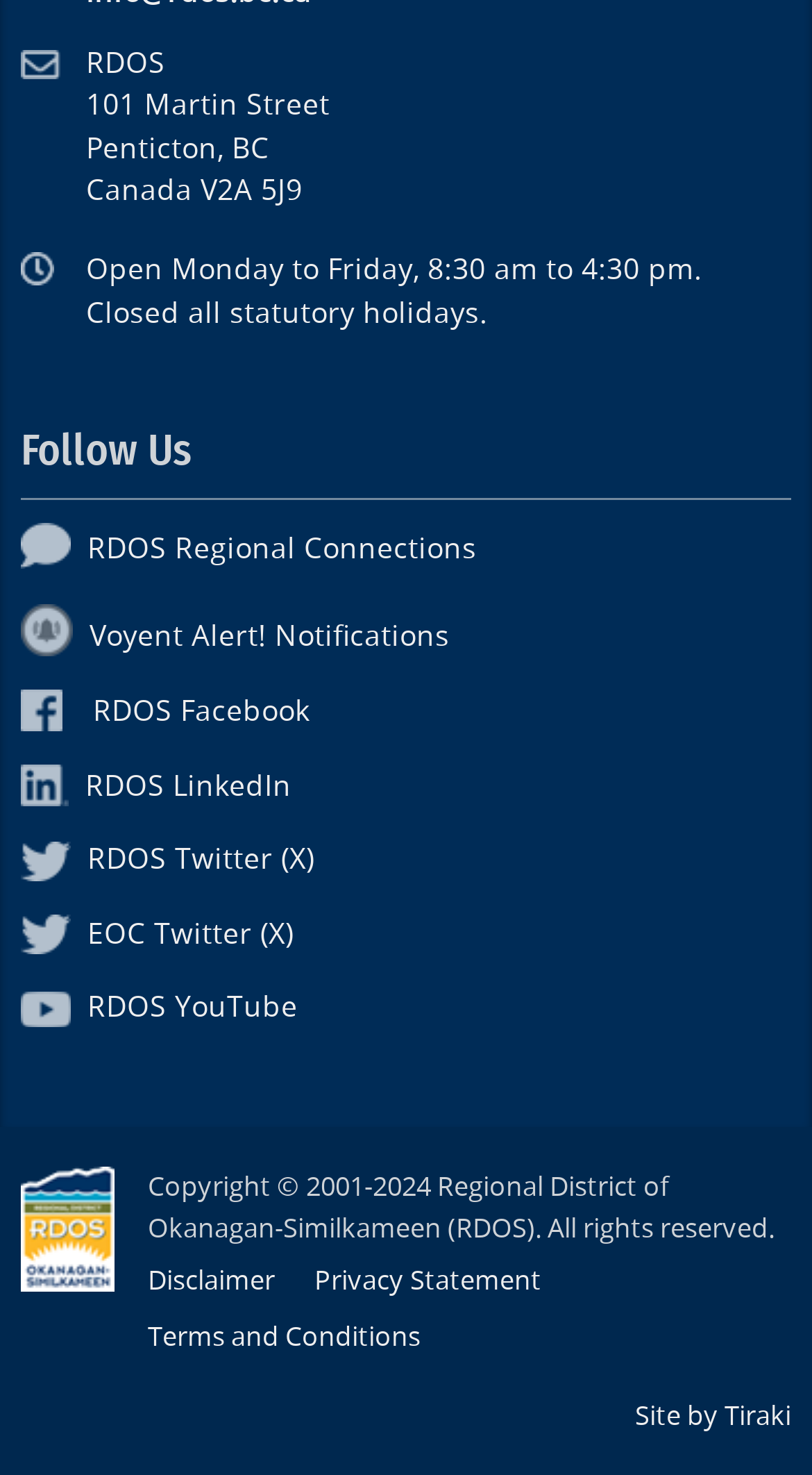Find and specify the bounding box coordinates that correspond to the clickable region for the instruction: "Follow RDOS on Facebook".

[0.026, 0.47, 0.382, 0.494]